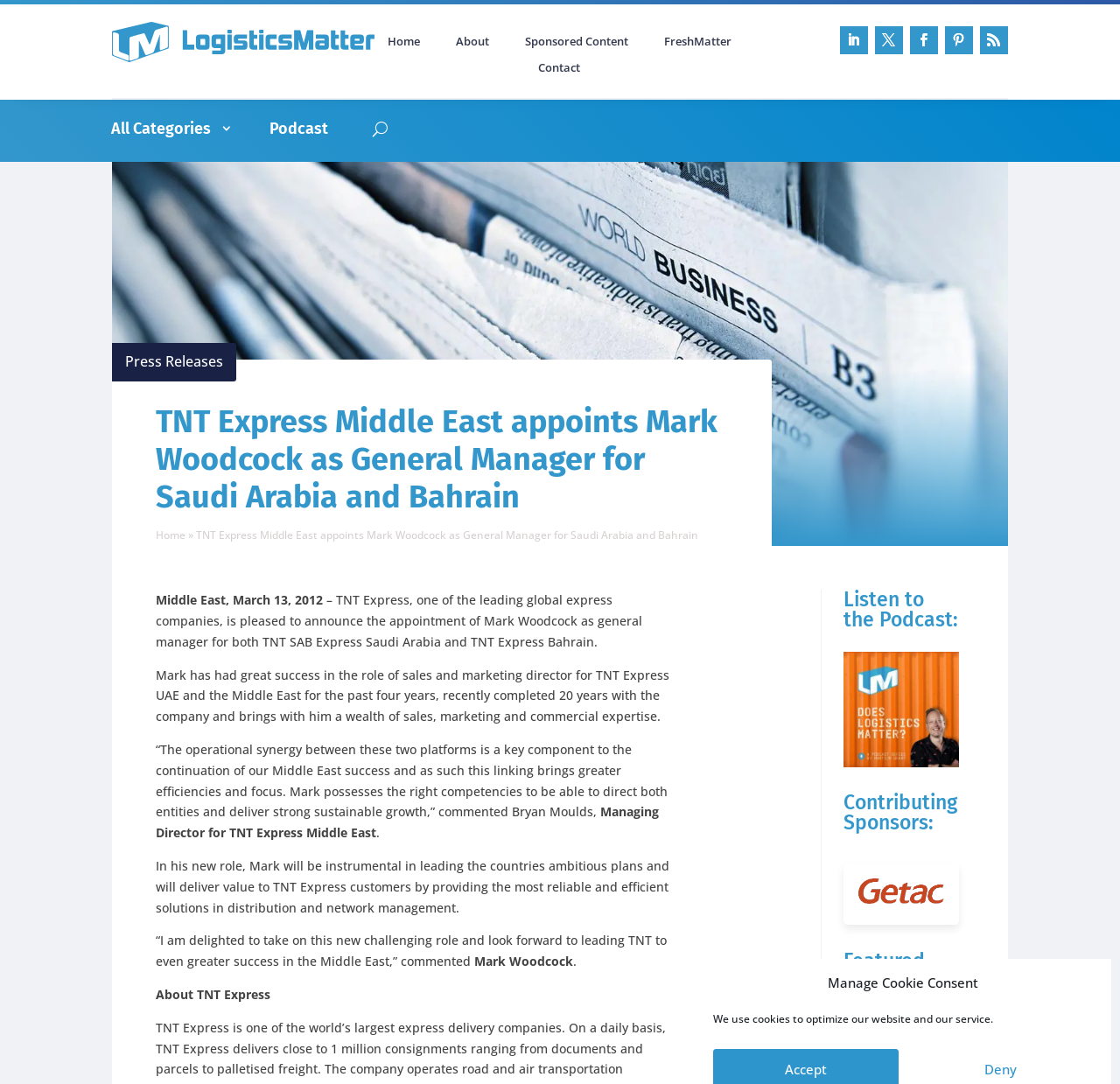Determine the bounding box coordinates of the section to be clicked to follow the instruction: "Click the Getac International Sponsor of LogisticsMatter link". The coordinates should be given as four float numbers between 0 and 1, formatted as [left, top, right, bottom].

[0.765, 0.823, 0.845, 0.839]